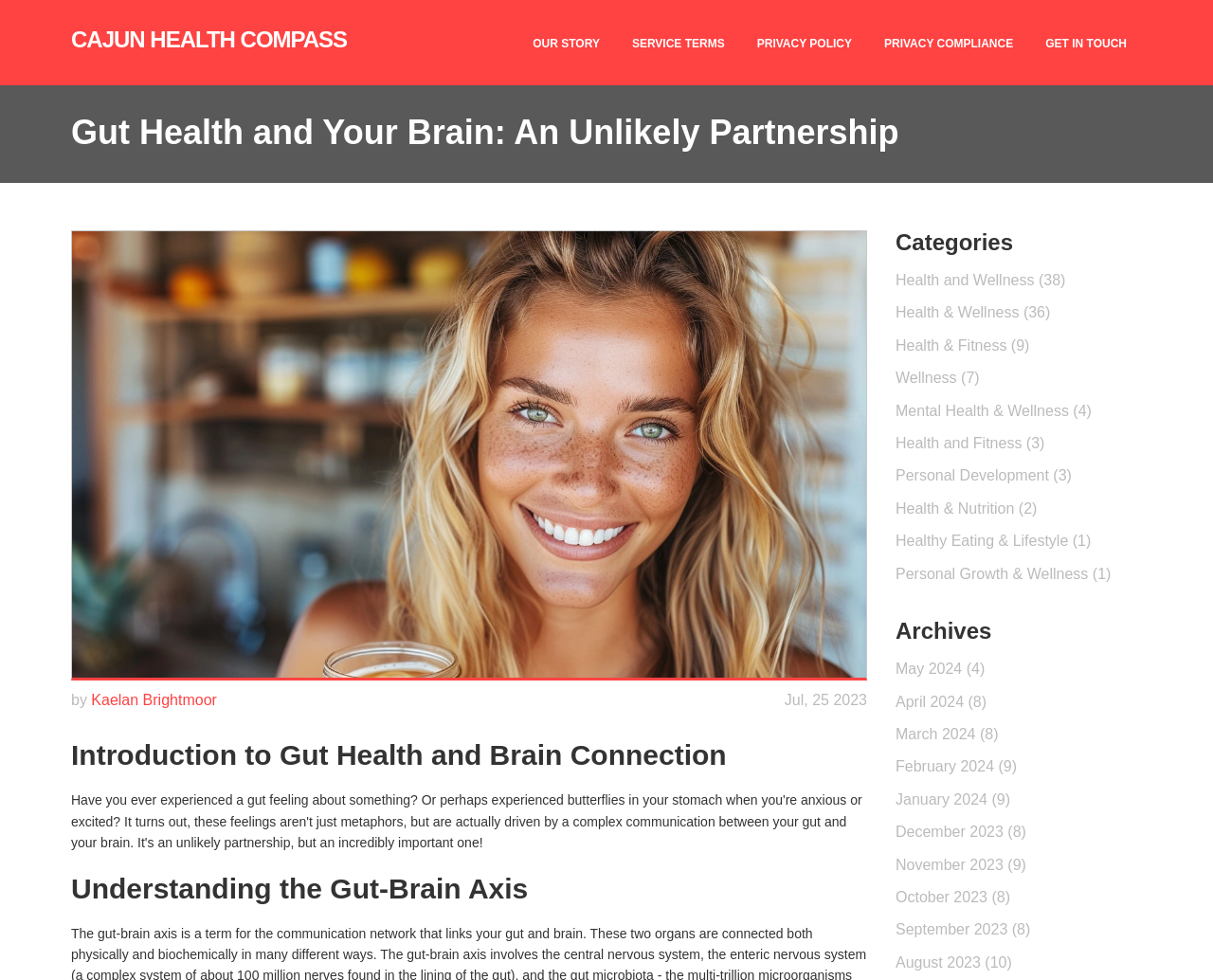Can you give a comprehensive explanation to the question given the content of the image?
How many archives are listed?

I counted the number of links under the 'Archives' heading, which are 'May 2024 (4)', 'April 2024 (8)', 'March 2024 (8)', 'February 2024 (9)', 'January 2024 (9)', 'December 2023 (8)', 'November 2023 (9)', 'October 2023 (8)', and 'September 2023 (8)'. There are 9 archives in total.